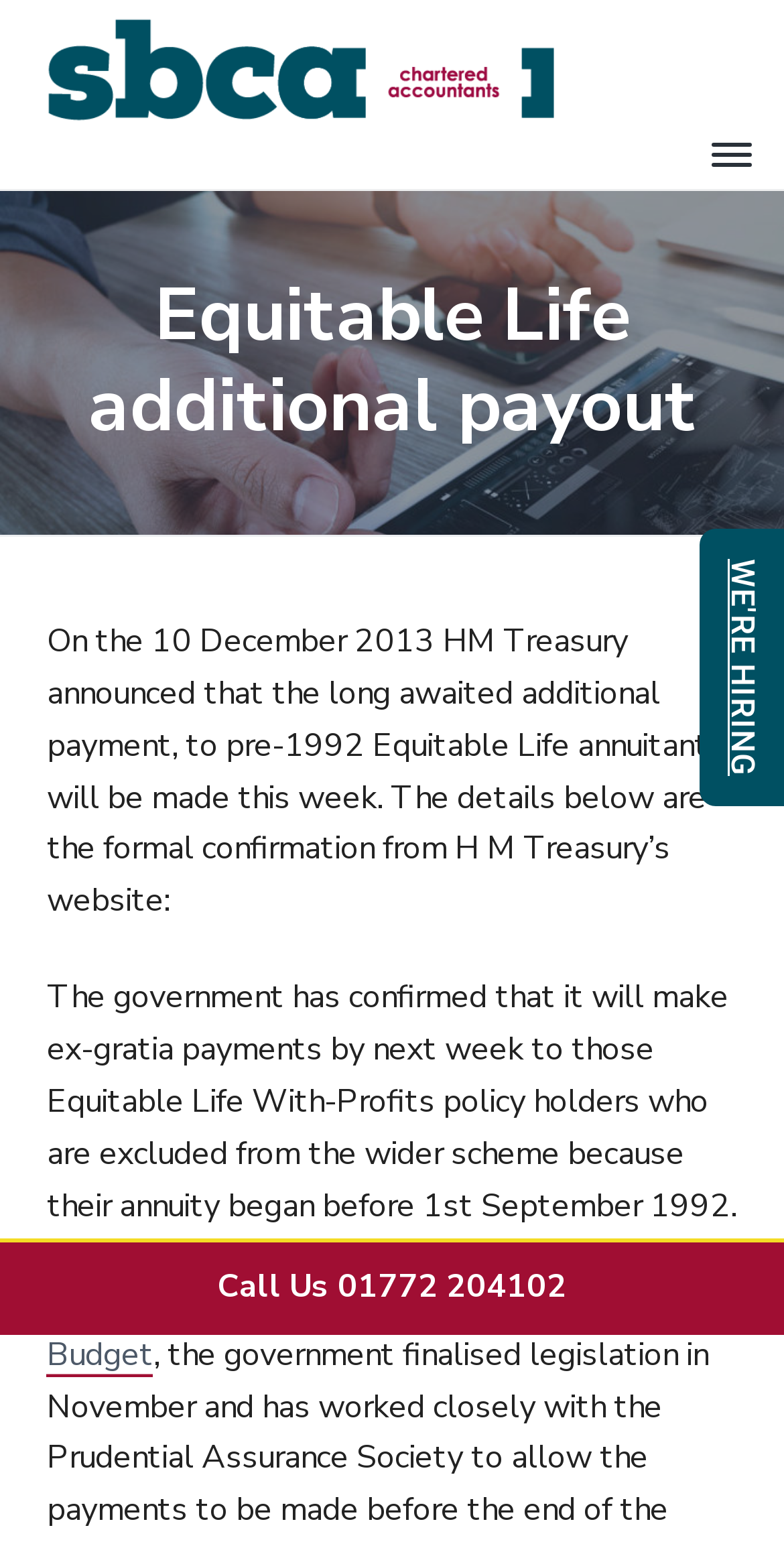Using the image as a reference, answer the following question in as much detail as possible:
What is the name of the accountants' firm?

I found the name of the accountants' firm by looking at the link element with the text 'SBCA Chartered Accountants' located at the top of the webpage, which is also accompanied by an image with the same name.